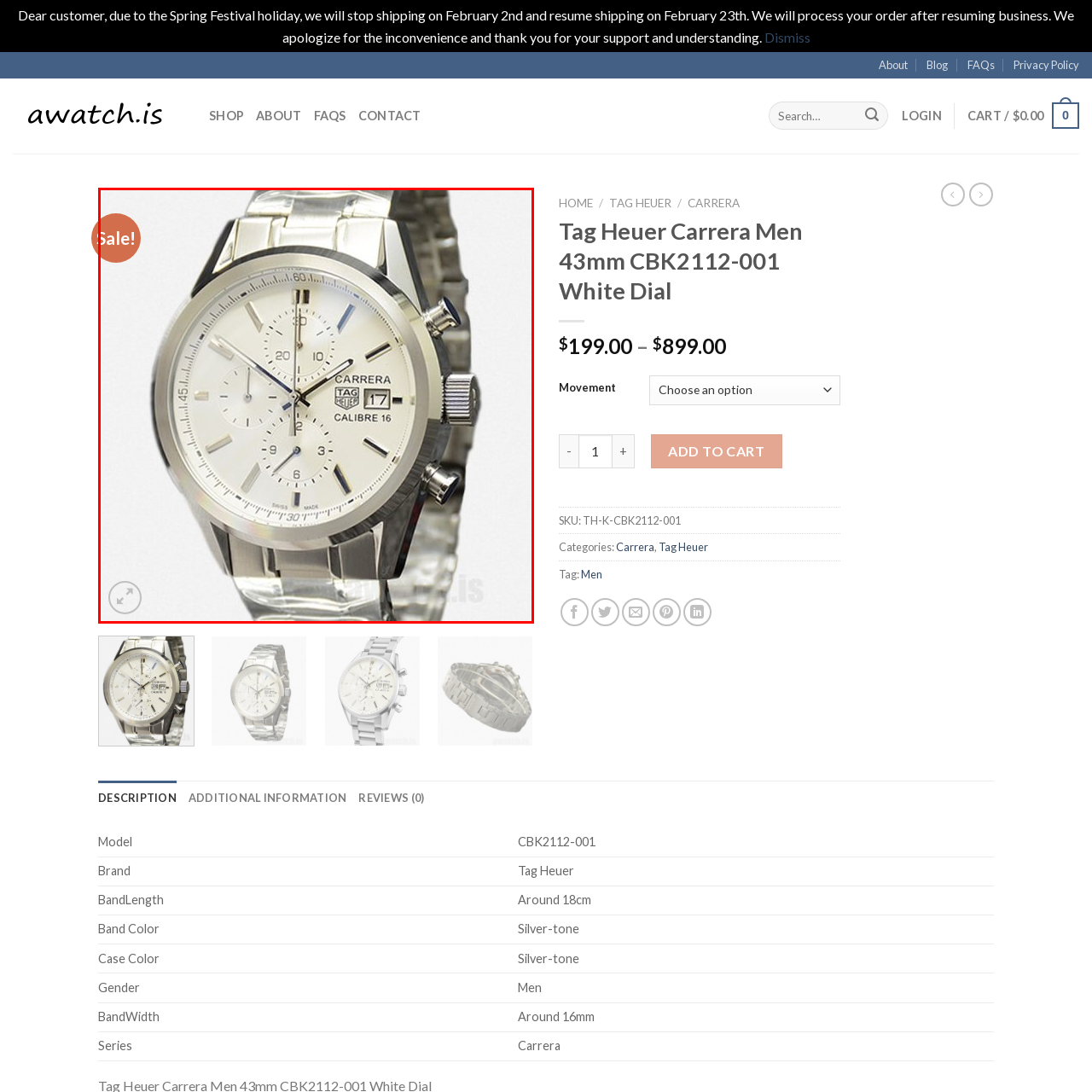Observe the section highlighted in yellow, What is the position of the date display on the watch? 
Please respond using a single word or phrase.

3 o'clock position